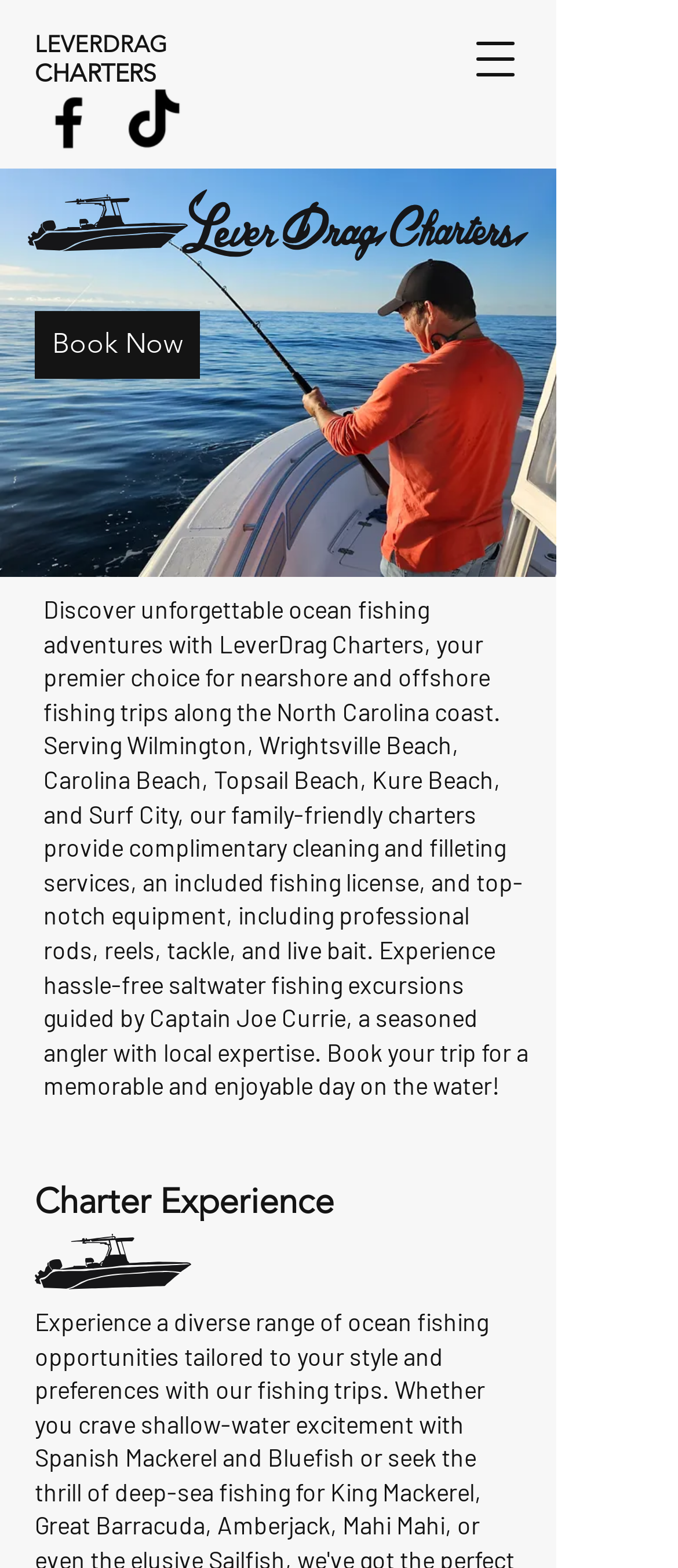Identify the bounding box for the given UI element using the description provided. Coordinates should be in the format (top-left x, top-left y, bottom-right x, bottom-right y) and must be between 0 and 1. Here is the description: aria-label="TikTok"

[0.177, 0.057, 0.277, 0.1]